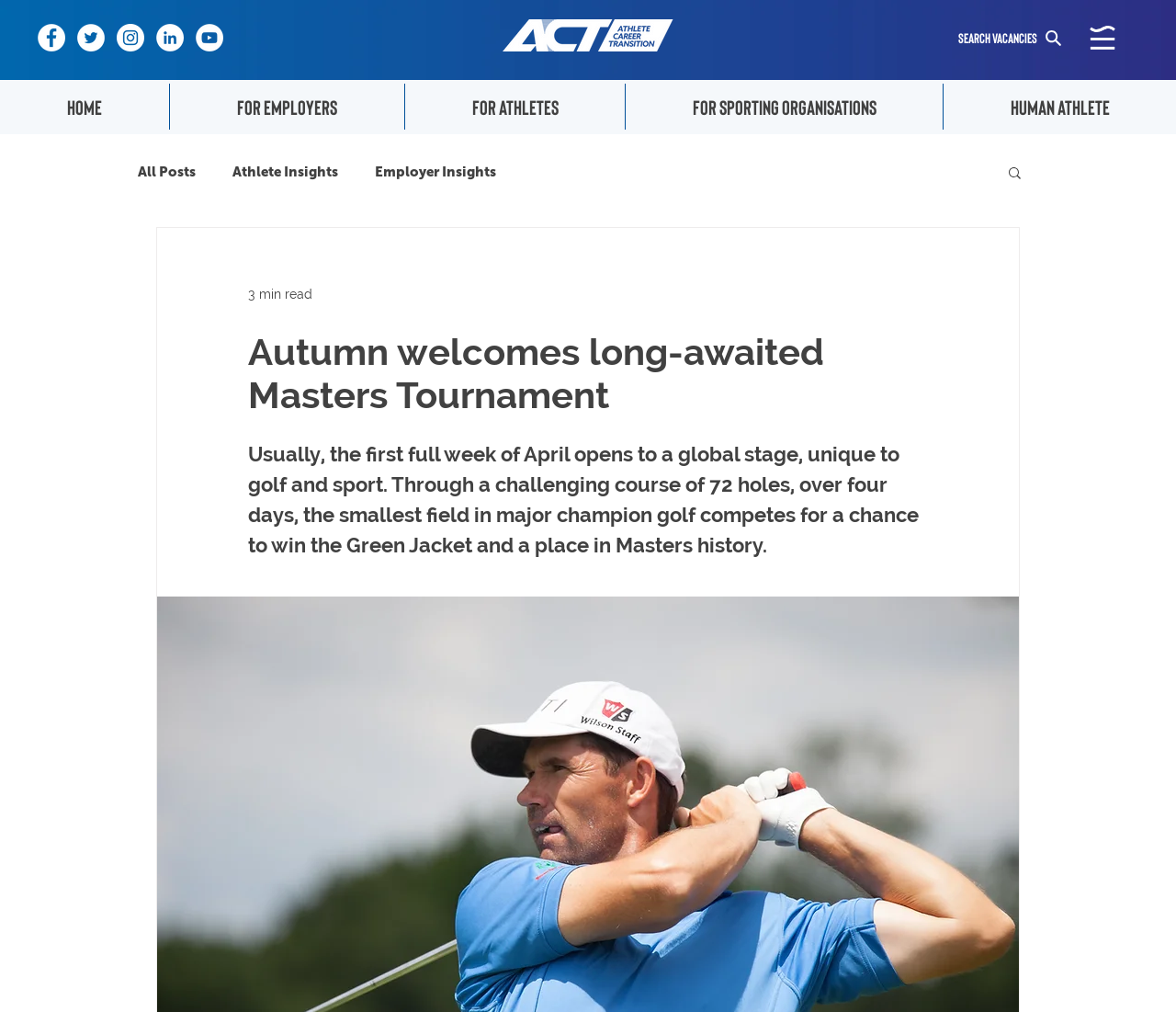Determine the bounding box coordinates of the region to click in order to accomplish the following instruction: "Read the blog post about the Masters Tournament". Provide the coordinates as four float numbers between 0 and 1, specifically [left, top, right, bottom].

[0.211, 0.326, 0.789, 0.411]